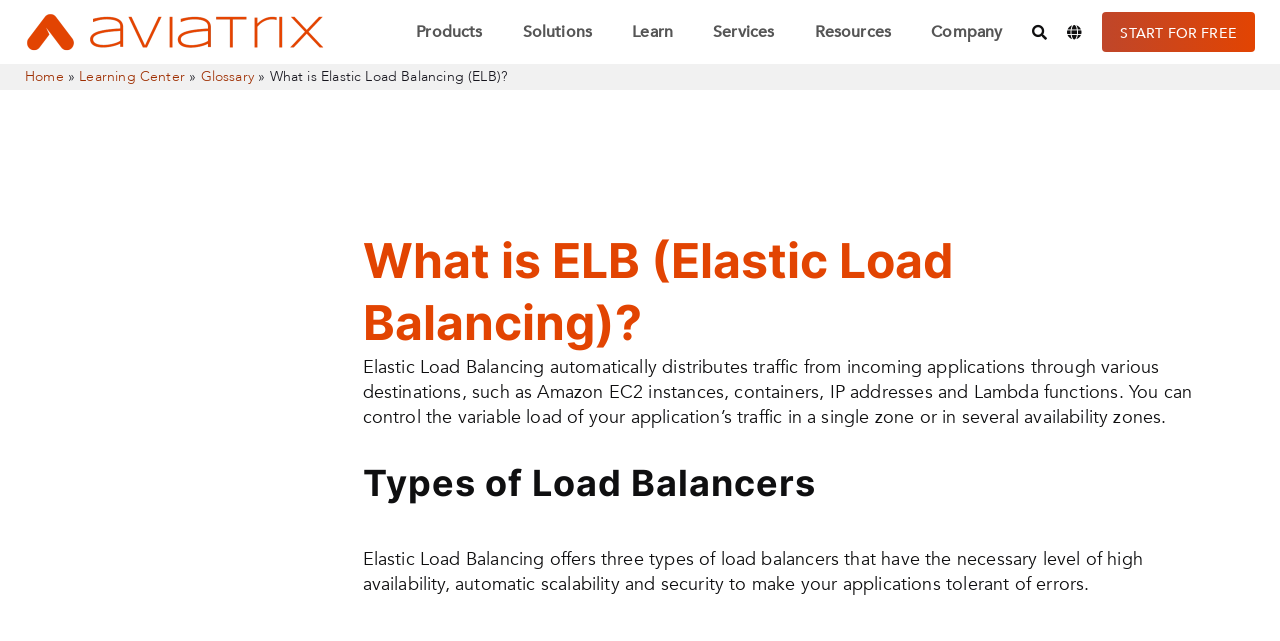Respond to the question below with a concise word or phrase:
How many types of load balancers are offered by Elastic Load Balancing?

Three